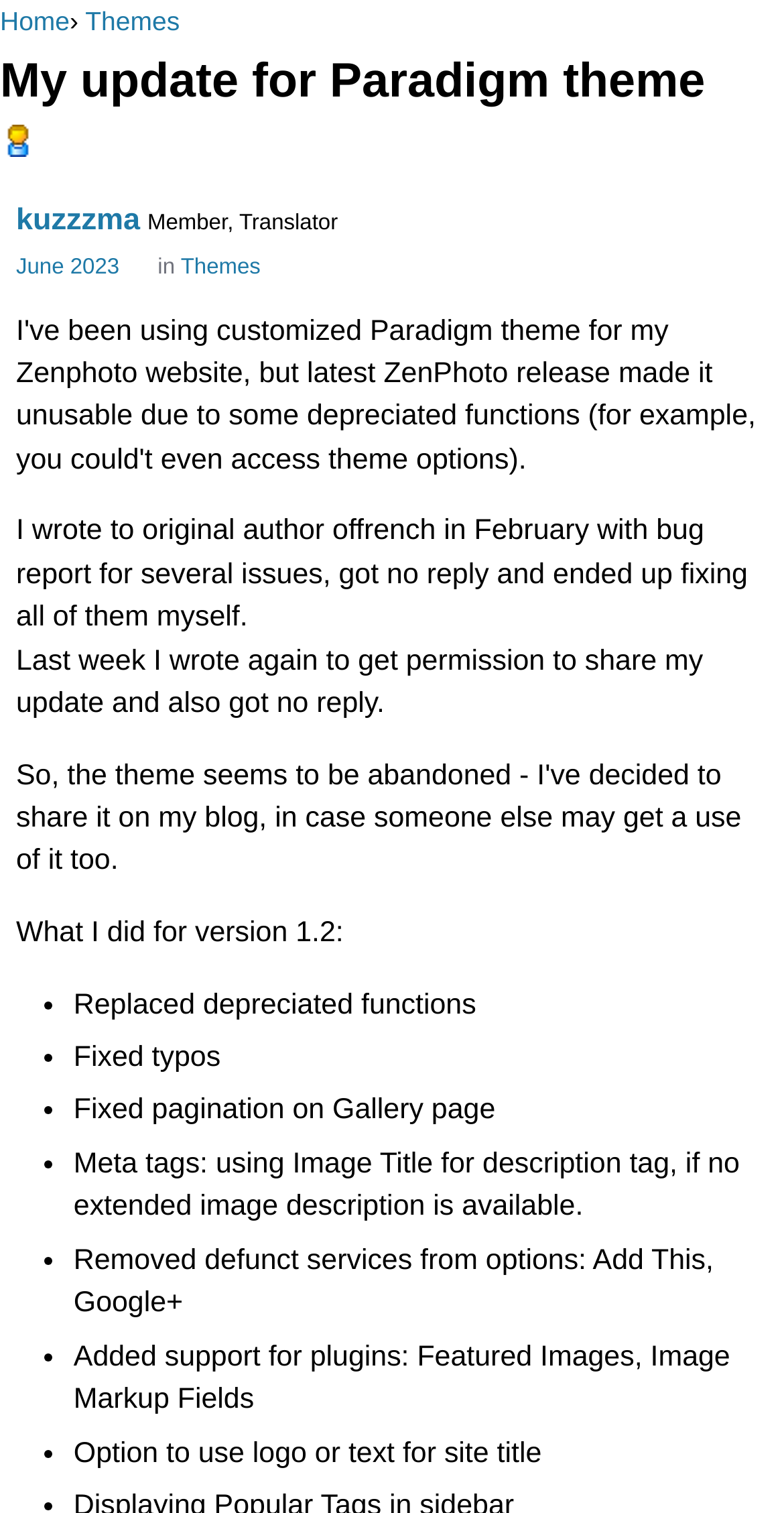Locate the primary heading on the webpage and return its text.

My update for Paradigm theme